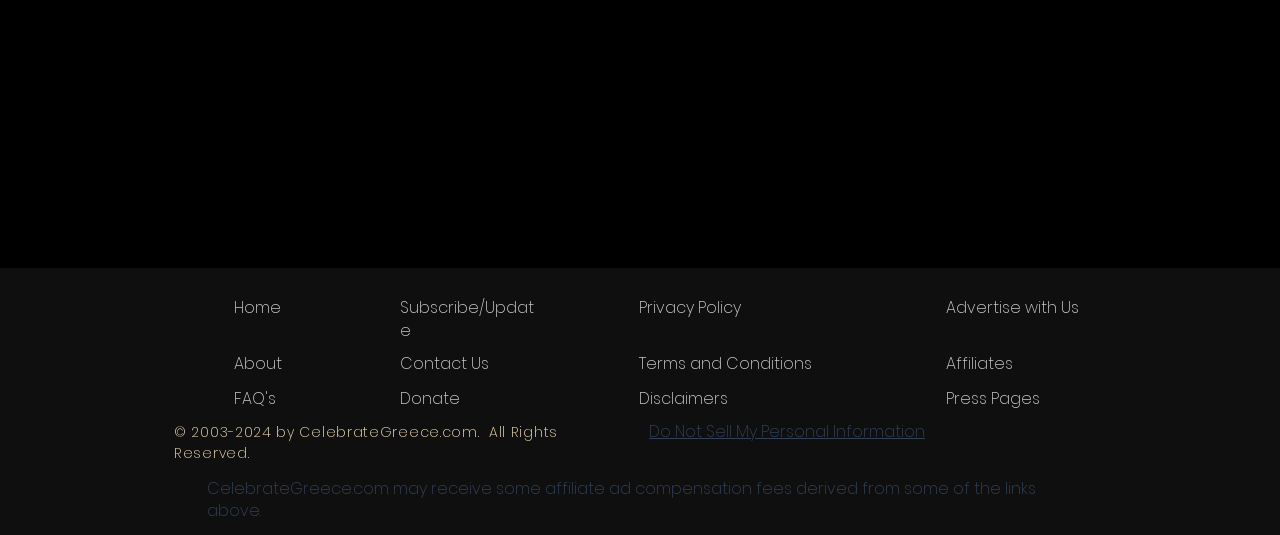Indicate the bounding box coordinates of the clickable region to achieve the following instruction: "Visit the YouTube channel."

[0.739, 0.788, 0.755, 0.827]